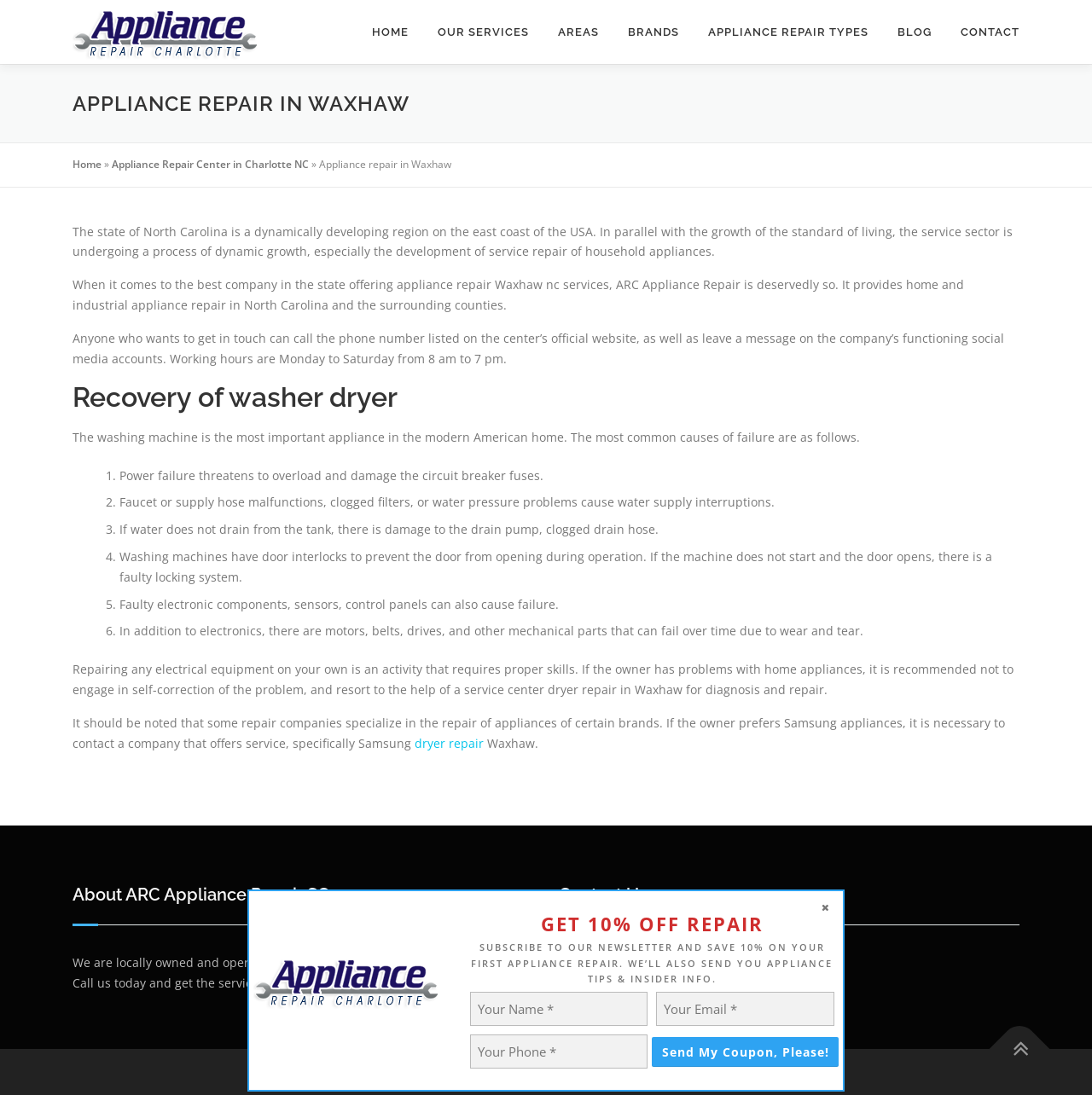What is the benefit of subscribing to the newsletter?
Using the information from the image, provide a comprehensive answer to the question.

I found the answer by looking at the 'GET 10% OFF REPAIR' section, which offers a discount on the first appliance repair for subscribers to the newsletter.